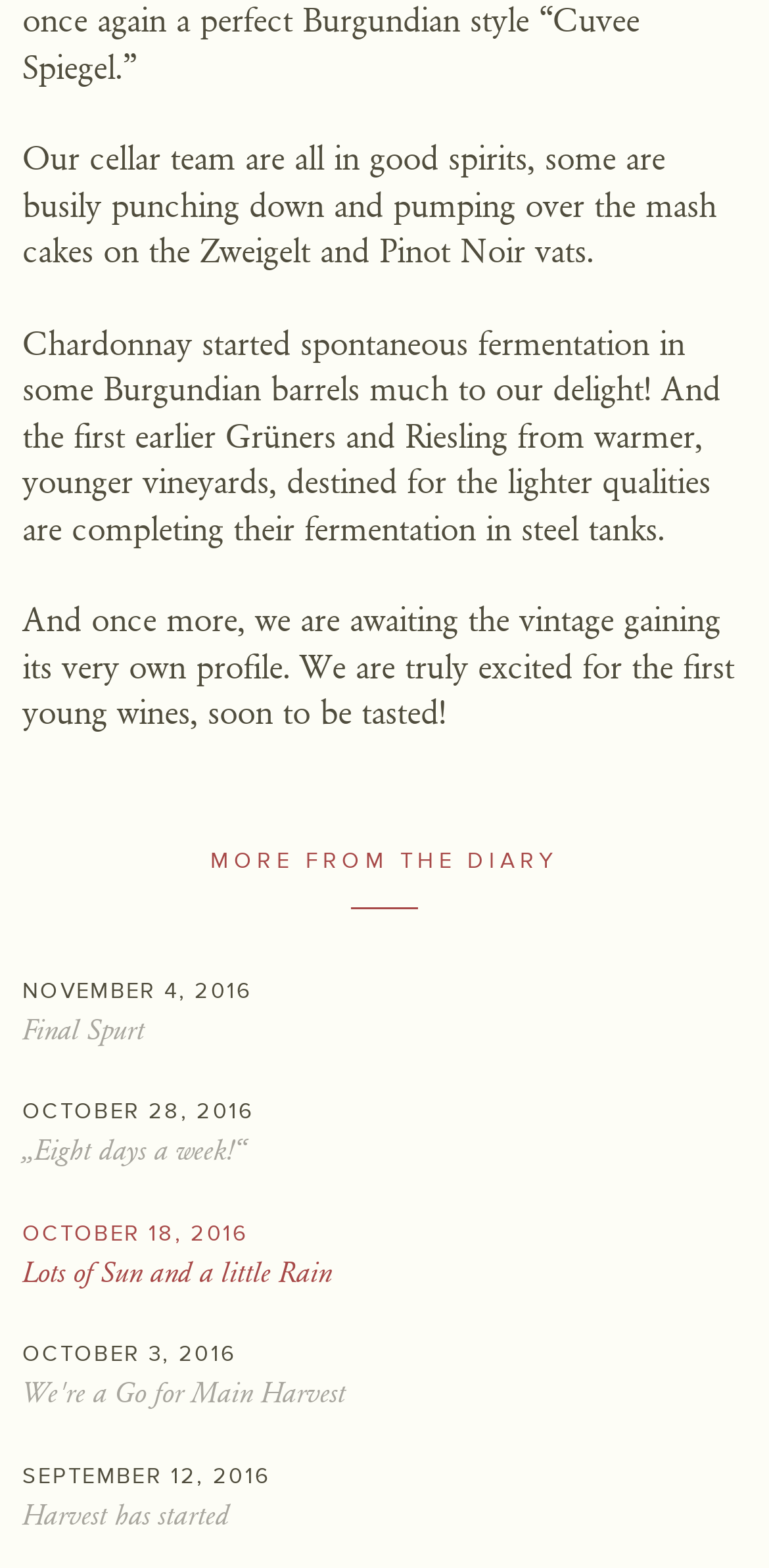Identify the bounding box coordinates of the element that should be clicked to fulfill this task: "Read about the team". The coordinates should be provided as four float numbers between 0 and 1, i.e., [left, top, right, bottom].

[0.382, 0.353, 0.618, 0.383]